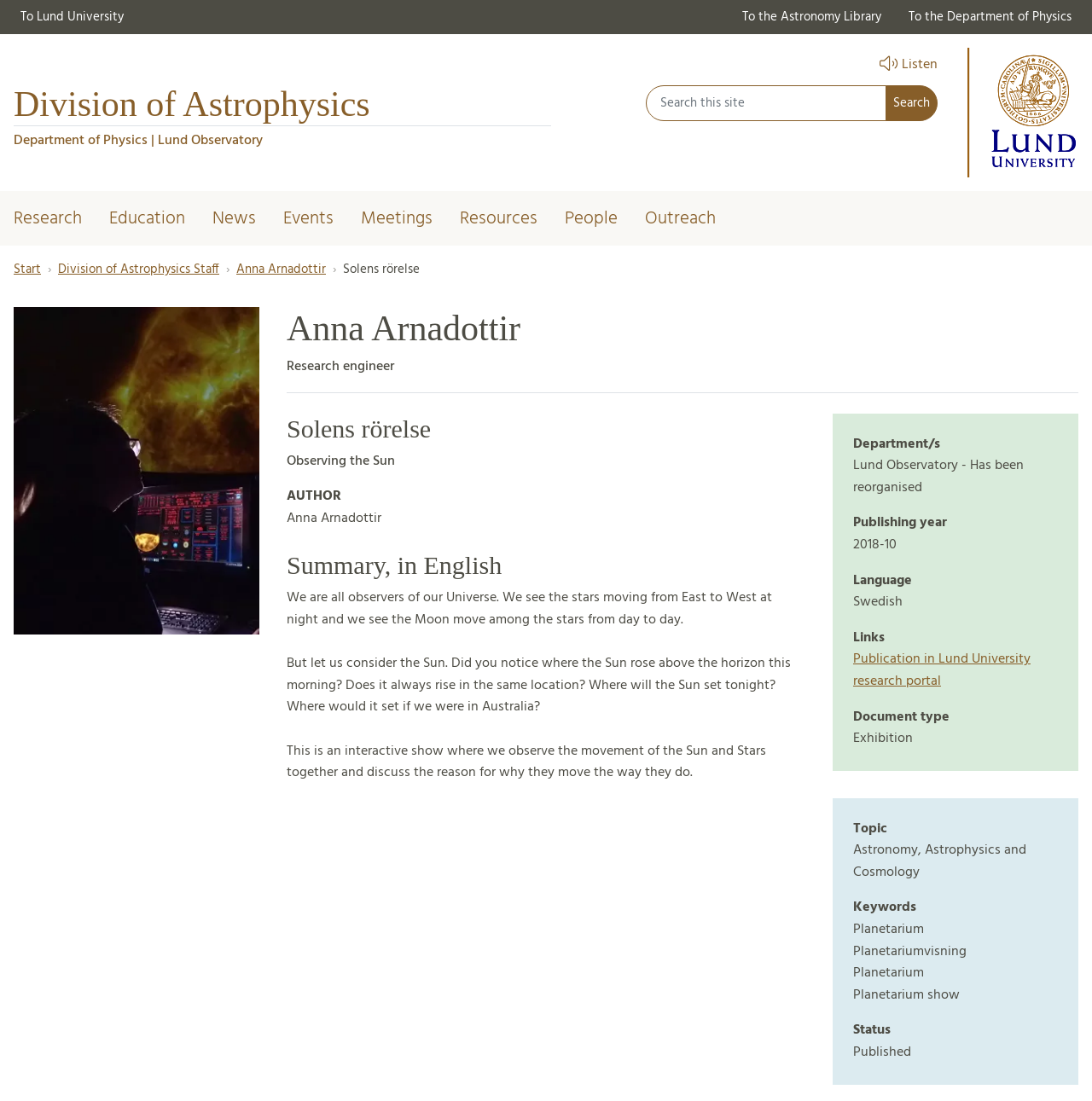Identify the bounding box coordinates of the section to be clicked to complete the task described by the following instruction: "Click the 'TOGGLE NAVIGATION MENU' button". The coordinates should be four float numbers between 0 and 1, formatted as [left, top, right, bottom].

None